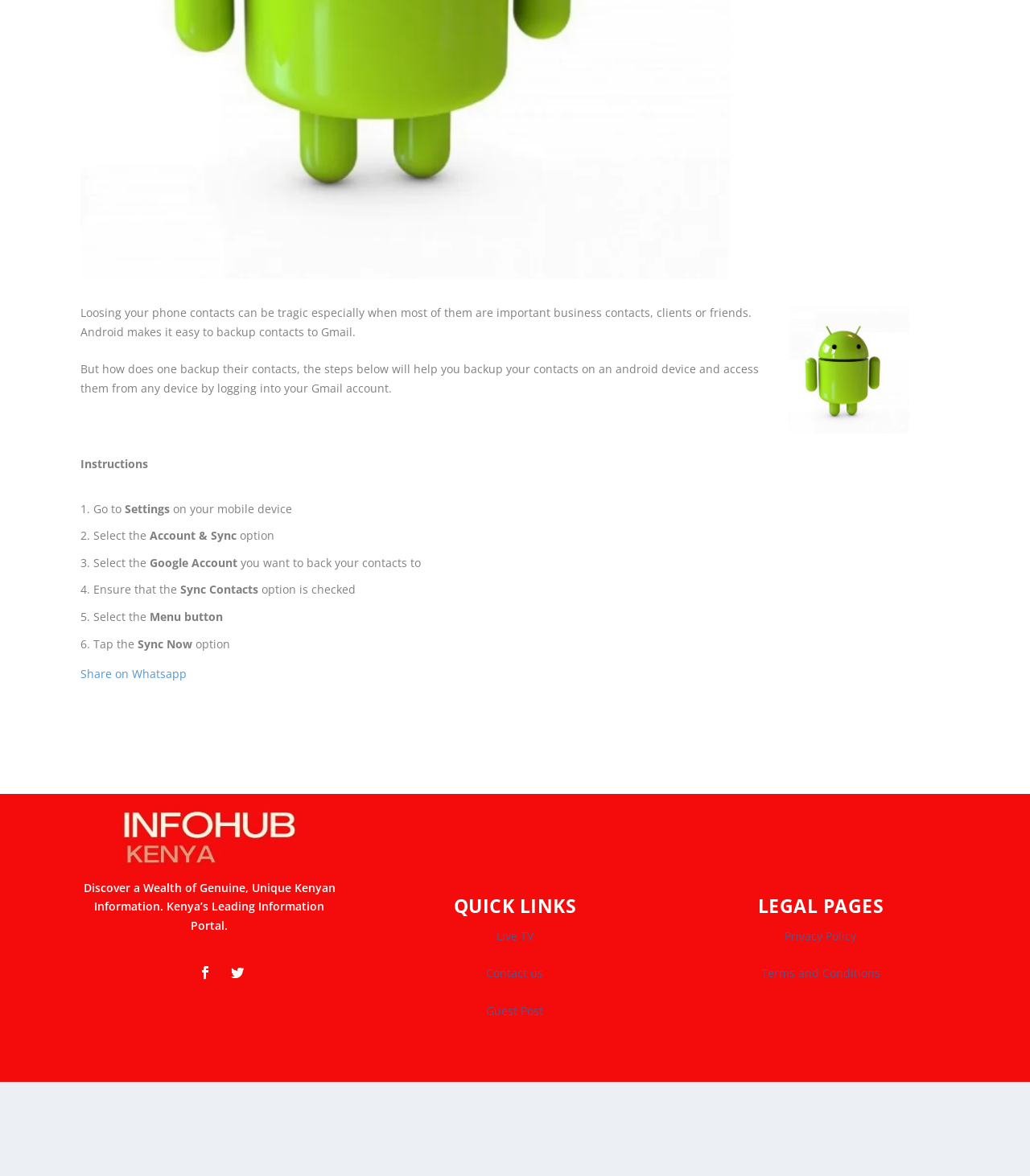Find the bounding box coordinates for the HTML element specified by: "Follow".

[0.187, 0.832, 0.212, 0.854]